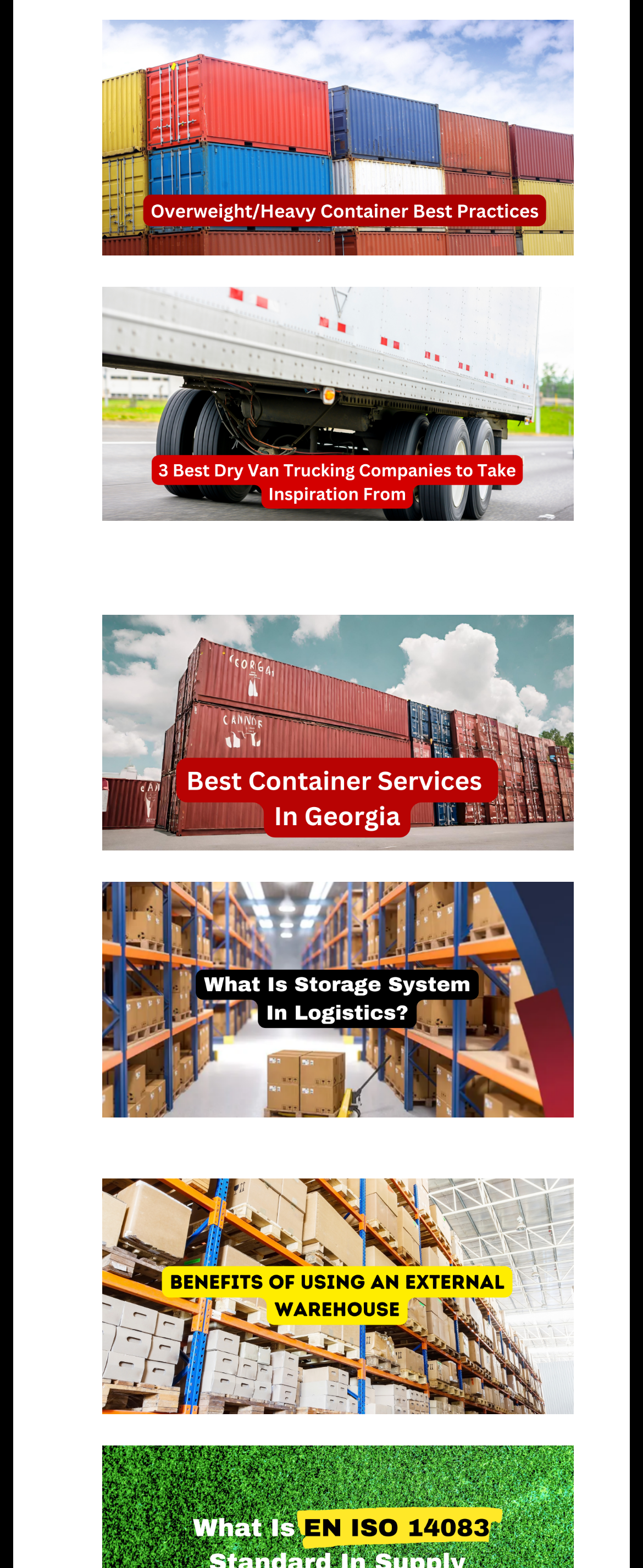Are the articles arranged in a specific order?
Please provide an in-depth and detailed response to the question.

By comparing the y1 and y2 coordinates of the bounding boxes of each article, I can see that the articles are arranged vertically, with the first article at the top and the last article at the bottom.